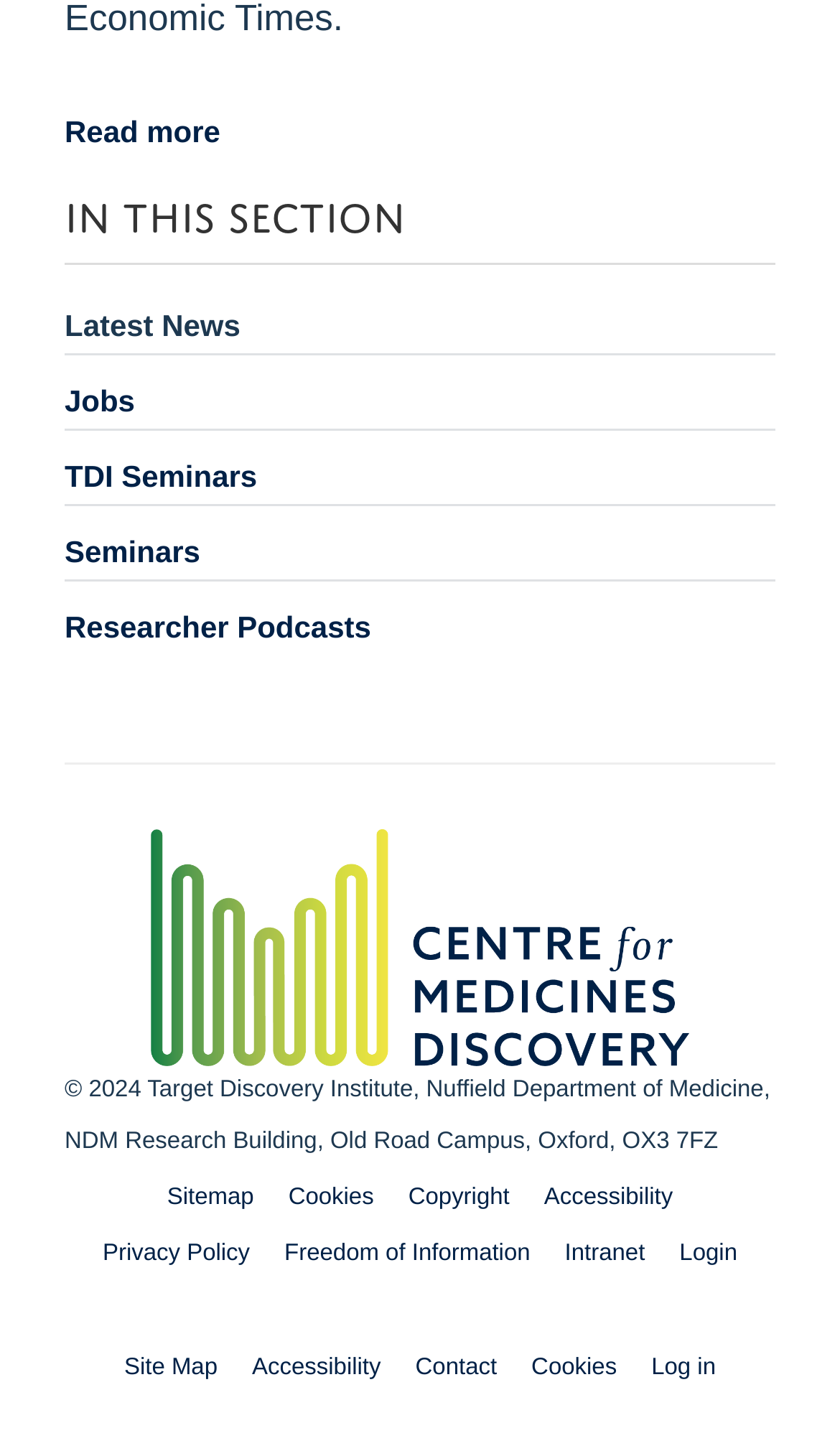What is the name of the centre mentioned on the webpage?
Provide a detailed answer to the question, using the image to inform your response.

The answer can be found by looking at the link with the text 'Centre for Medicines Discovery Oxford' which is located below the 'IN THIS SECTION' heading and above the horizontal separator.